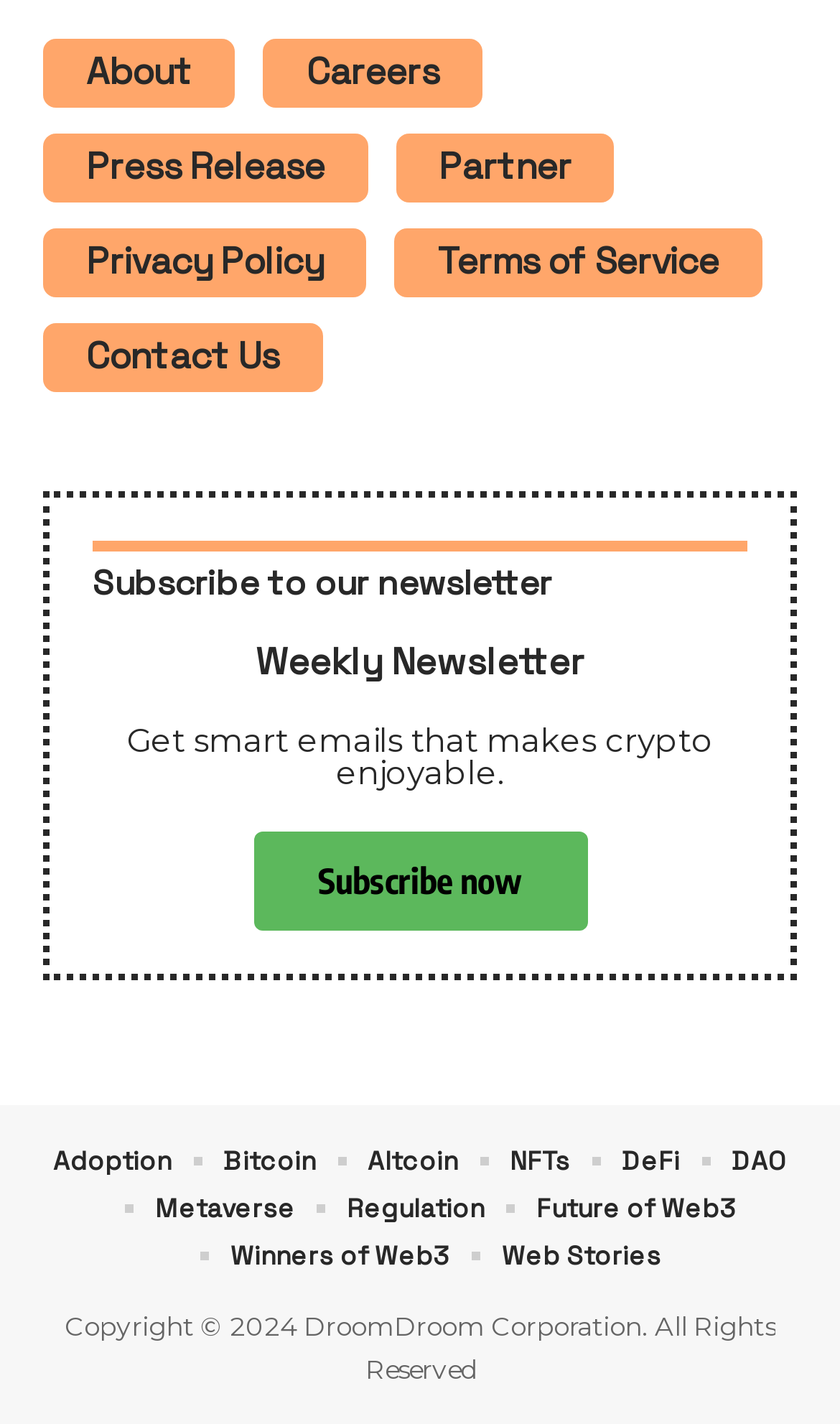How many categories are listed at the bottom of the page?
Using the details shown in the screenshot, provide a comprehensive answer to the question.

I counted the number of links at the bottom of the page, which are 'Adoption', 'Bitcoin', 'Altcoin', 'NFTs', 'DeFi', 'DAO', 'Metaverse', and 'Regulation', 'Future of Web3', 'Winners of Web3', and 'Web Stories'. There are 8 categories in total.